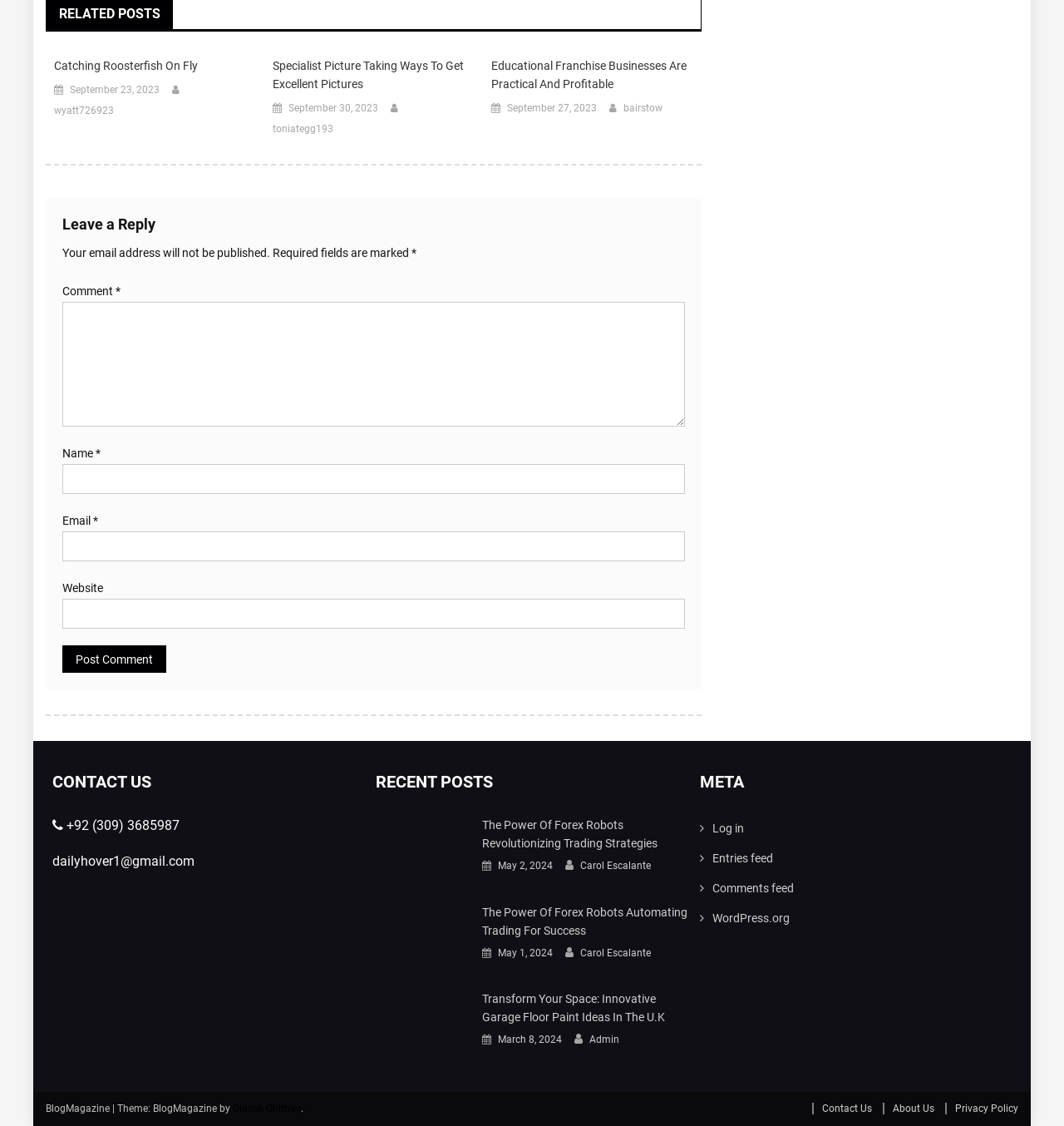Please specify the bounding box coordinates for the clickable region that will help you carry out the instruction: "View recent posts".

[0.353, 0.681, 0.646, 0.709]